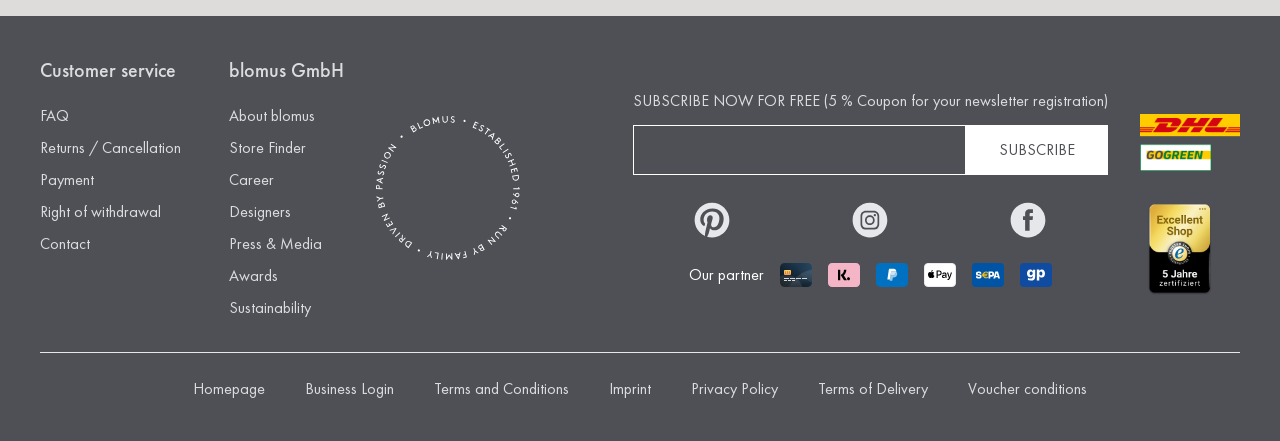Locate the bounding box coordinates of the element that should be clicked to execute the following instruction: "Contact customer service".

[0.031, 0.528, 0.07, 0.576]